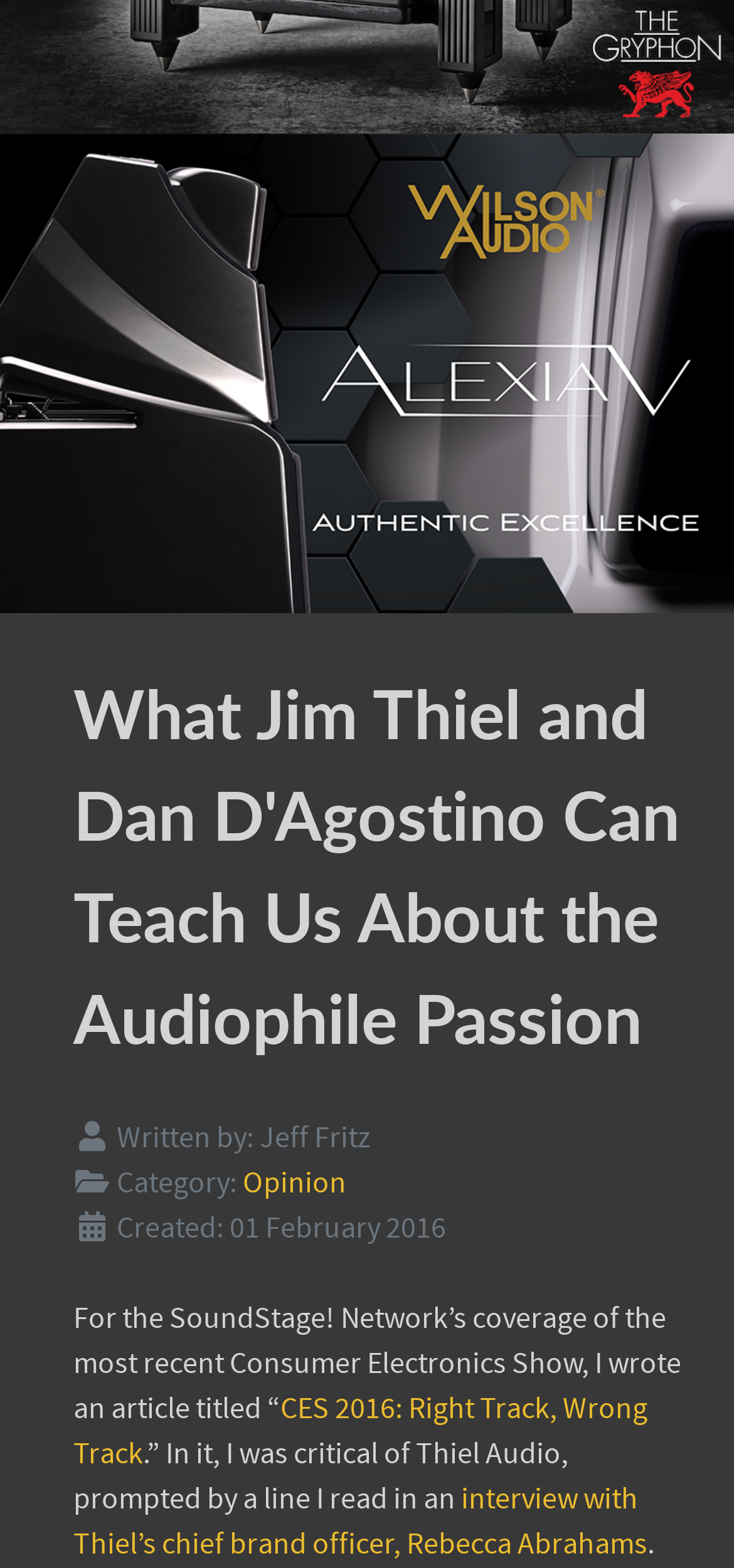When was the article created?
Please give a detailed and elaborate answer to the question based on the image.

The creation date of the article can be found in the time element, which says 'Created: 01 February 2016'.